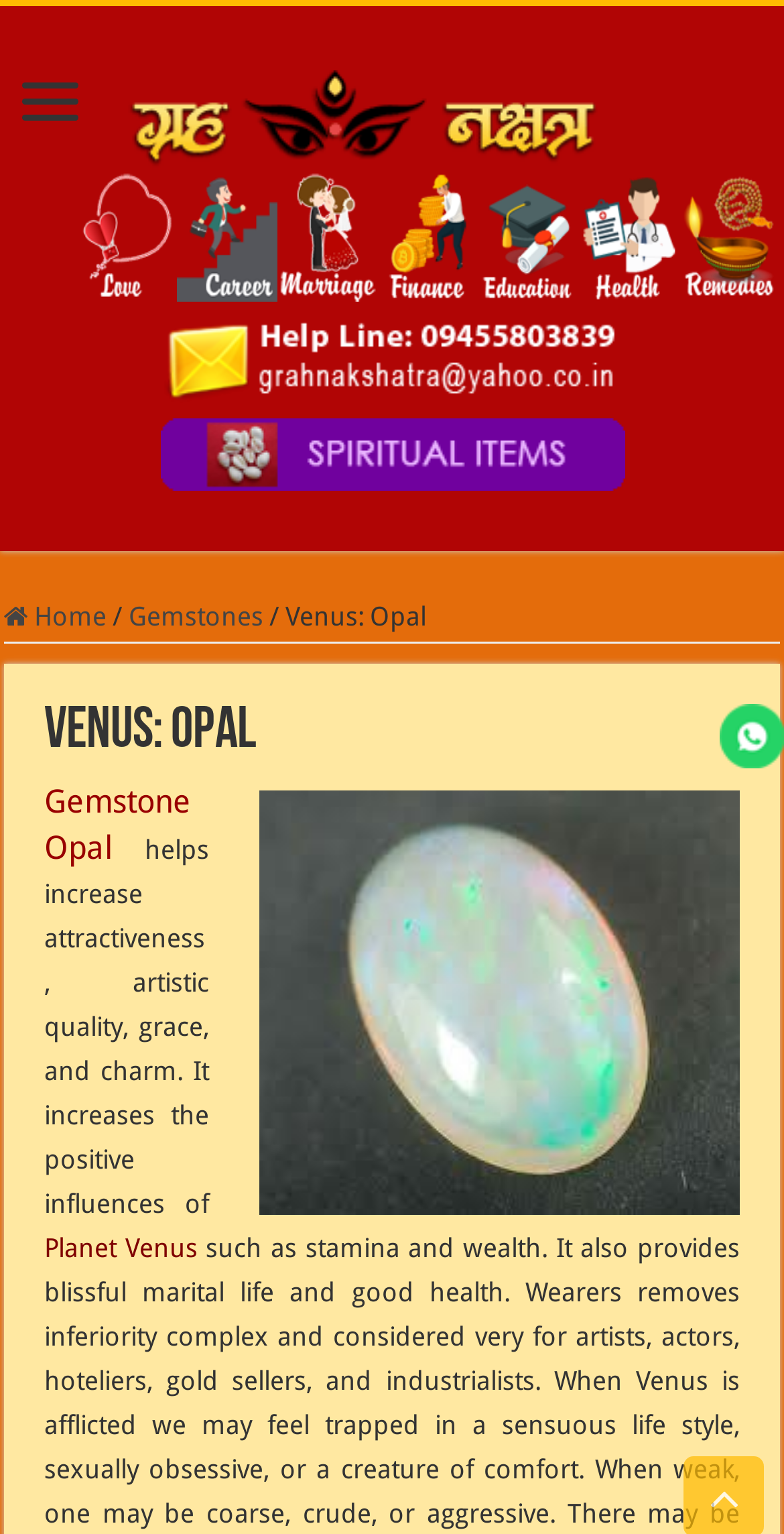What are the zodiac signs that can benefit from Opal?
Kindly give a detailed and elaborate answer to the question.

The webpage mentions that Opal is good for Taurus, Libra, Capricorn, and Aquarius Ascendants, indicating that these zodiac signs can benefit from Opal.